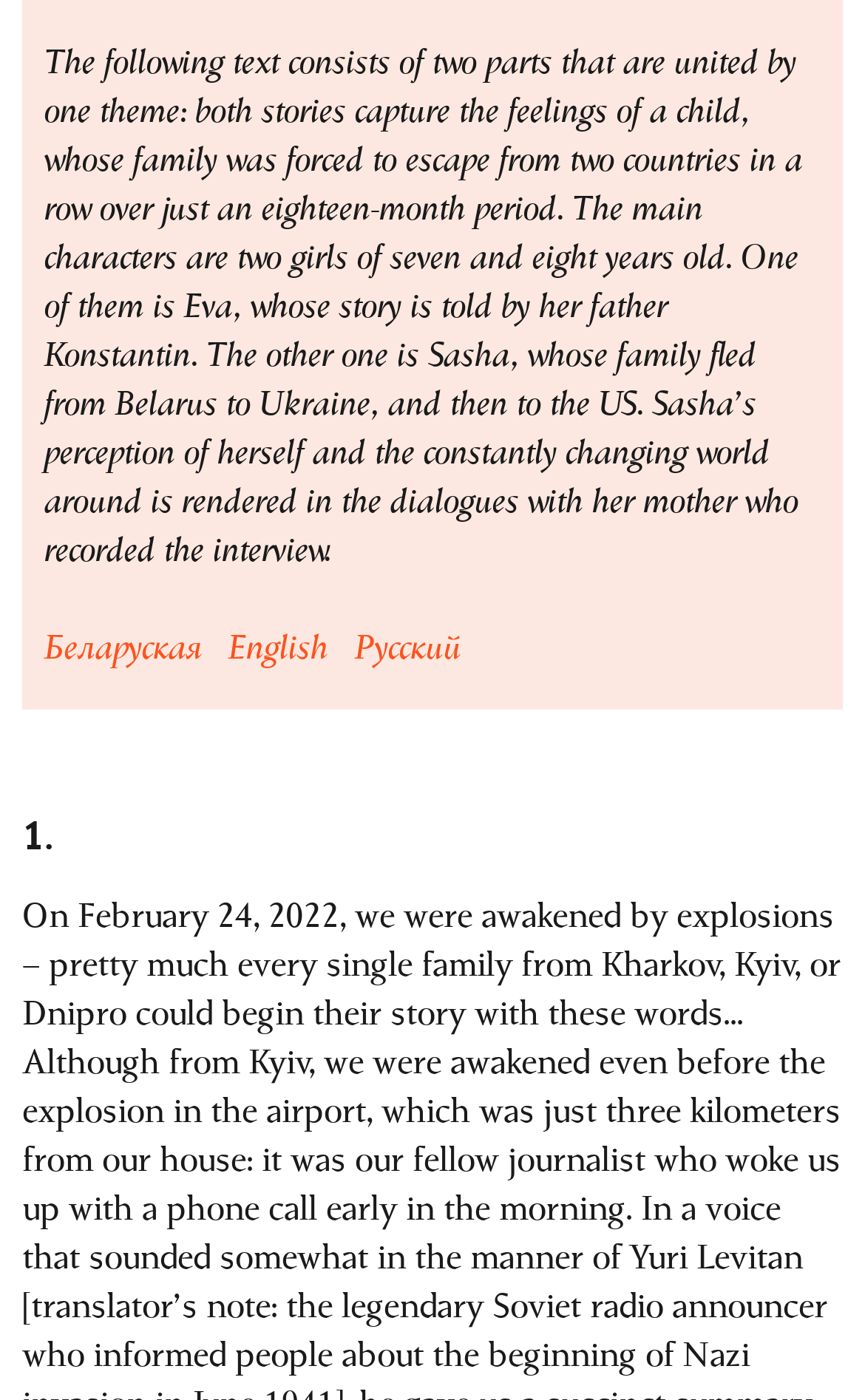Predict the bounding box of the UI element that fits this description: "Беларуская".

[0.051, 0.452, 0.233, 0.476]